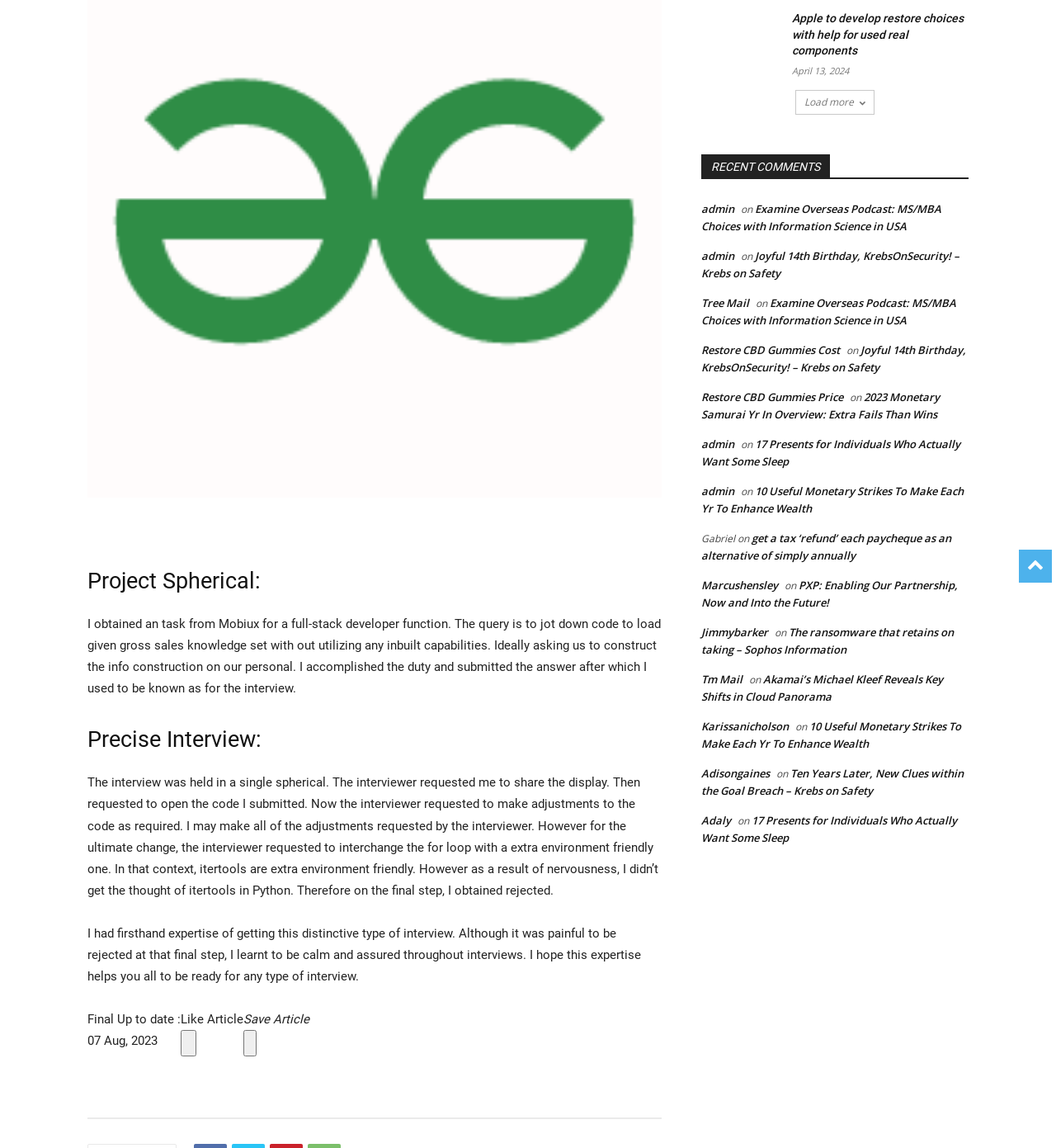Extract the bounding box coordinates for the UI element described by the text: "parent_node: Save Article aria-label="bookmark article"". The coordinates should be in the form of [left, top, right, bottom] with values between 0 and 1.

[0.23, 0.897, 0.243, 0.92]